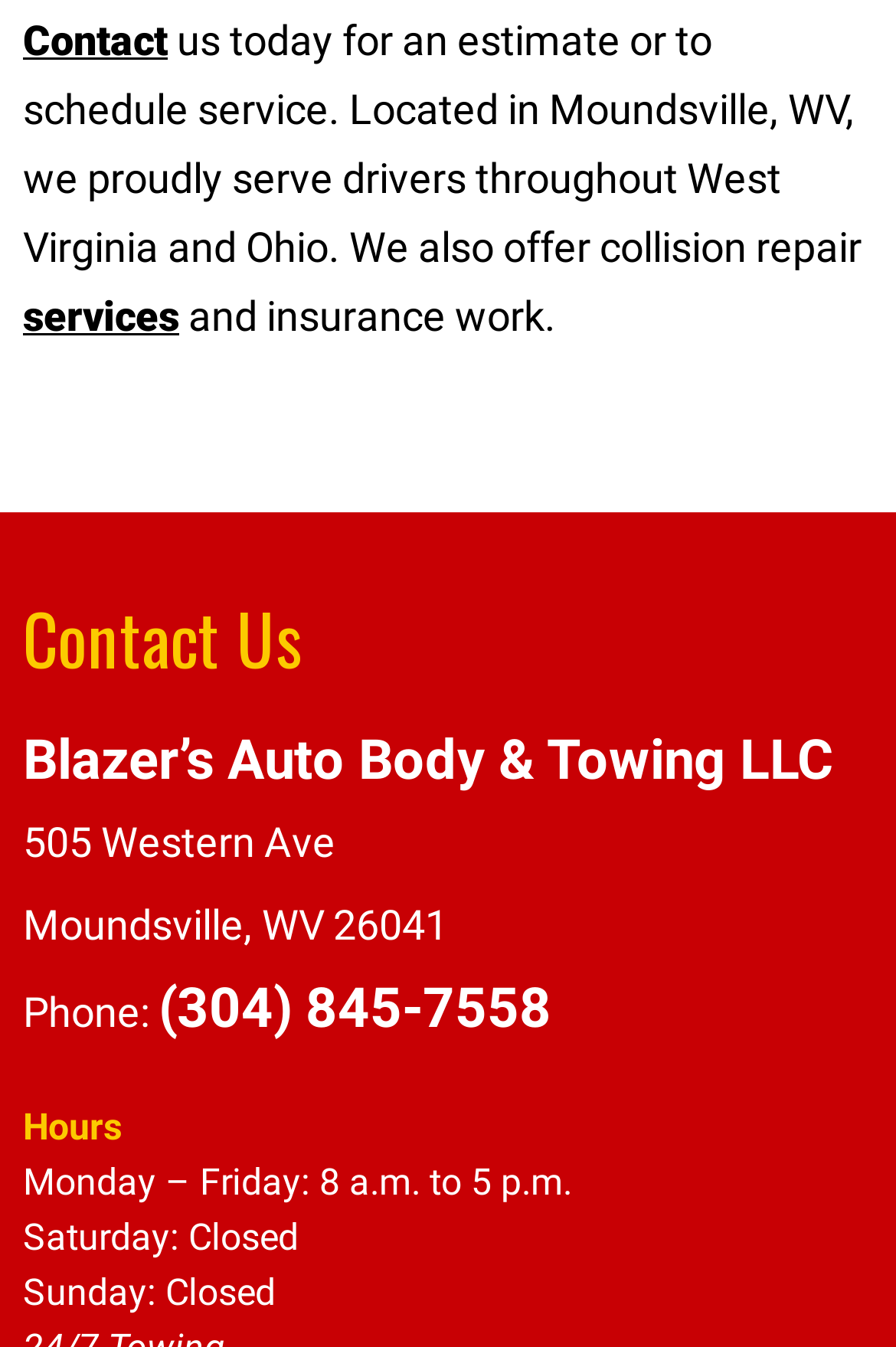Given the element description "Search", identify the bounding box of the corresponding UI element.

None